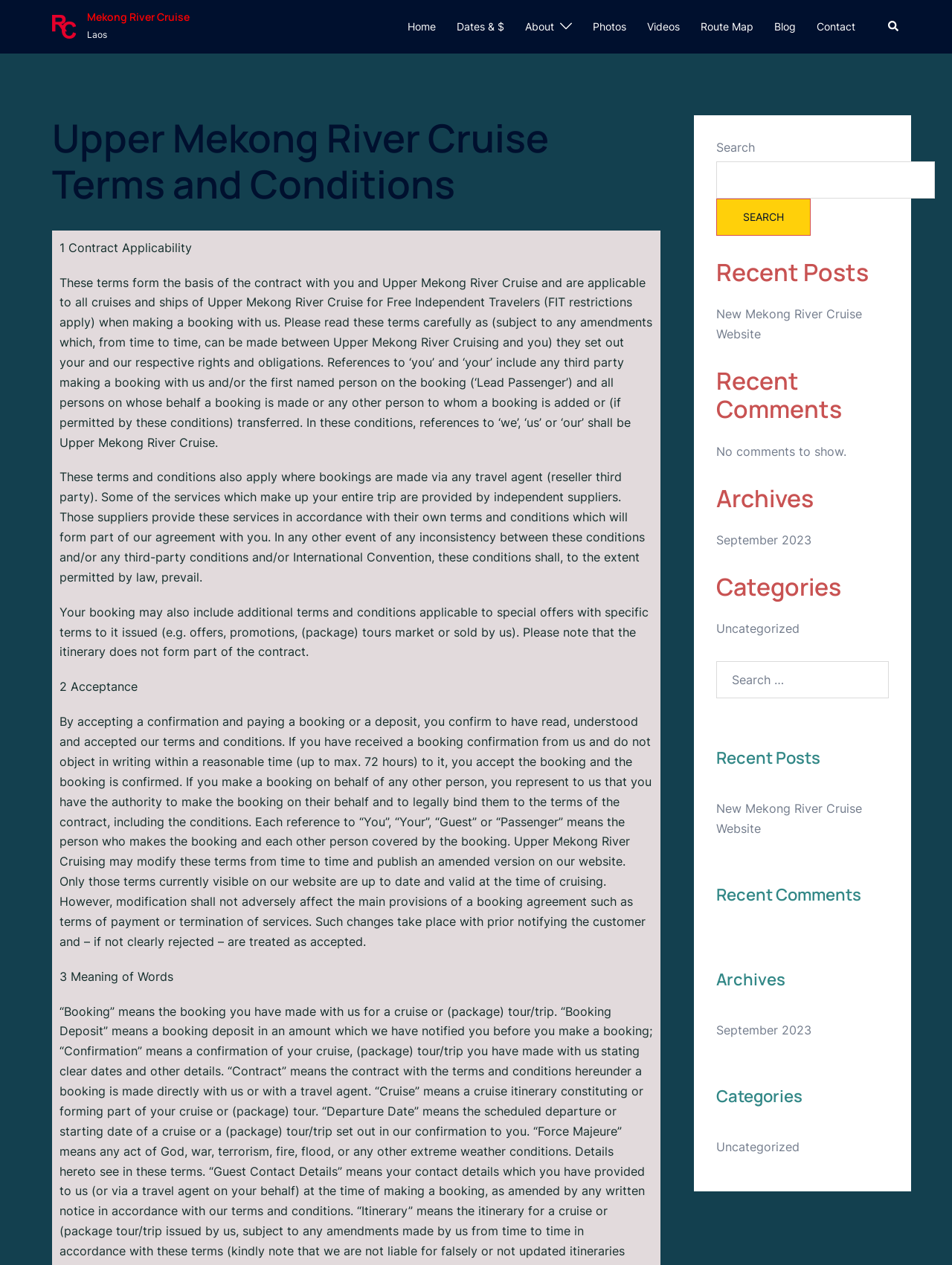Locate the bounding box coordinates of the element that should be clicked to fulfill the instruction: "Click on the 'Home' link".

[0.428, 0.014, 0.458, 0.028]